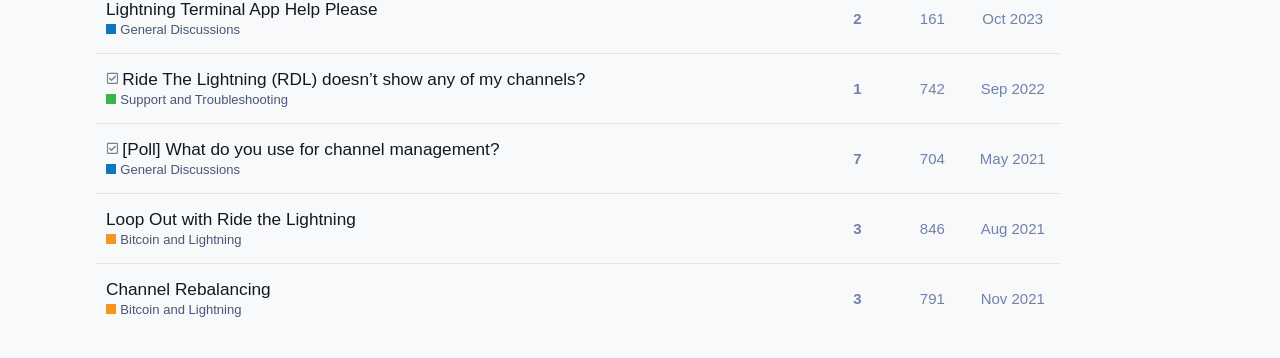Determine the bounding box coordinates of the clickable element to achieve the following action: 'Go to 'Support and Troubleshooting''. Provide the coordinates as four float values between 0 and 1, formatted as [left, top, right, bottom].

[0.083, 0.255, 0.225, 0.306]